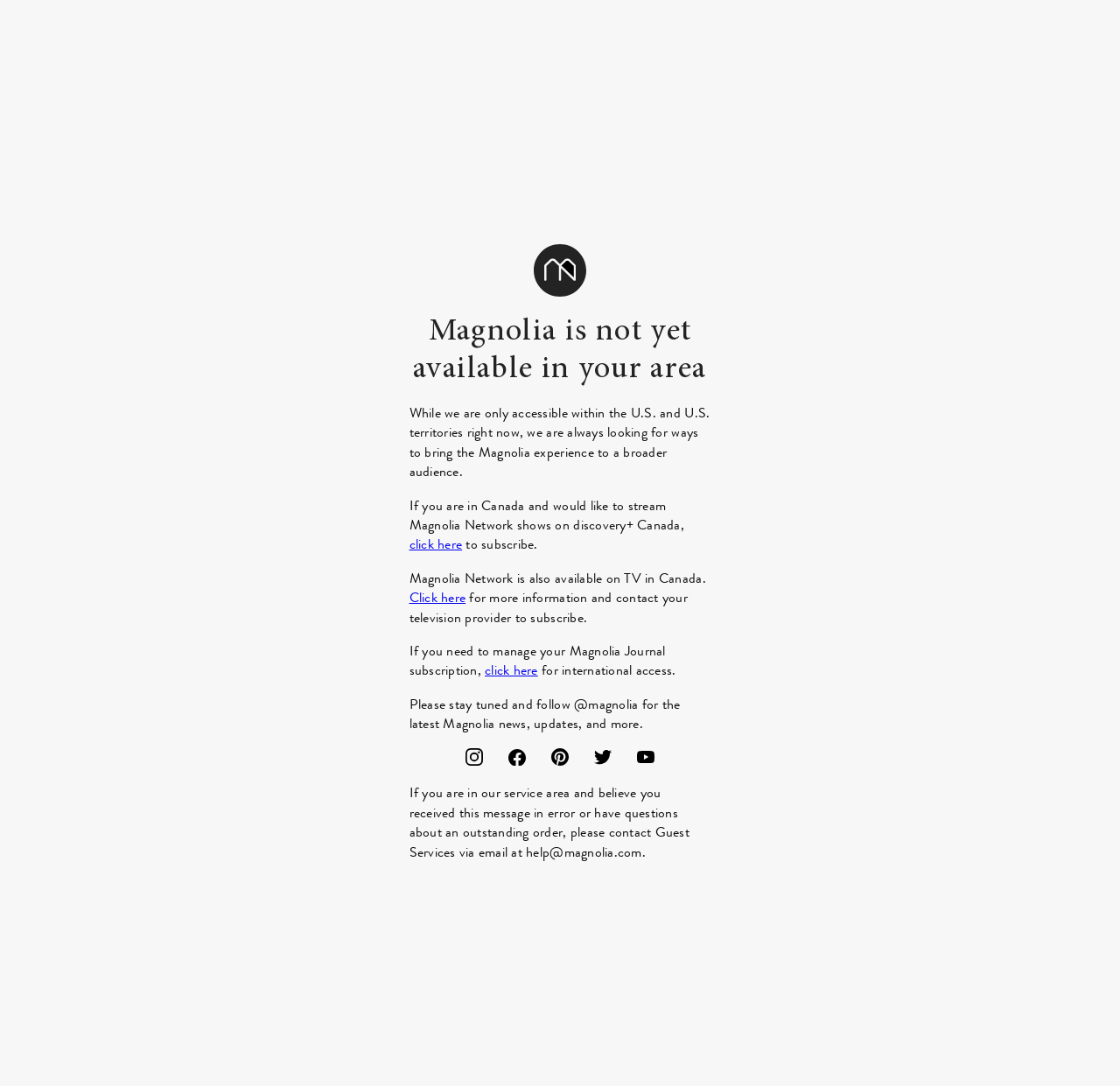Find the bounding box coordinates of the element's region that should be clicked in order to follow the given instruction: "follow Magnolia on Instagram". The coordinates should consist of four float numbers between 0 and 1, i.e., [left, top, right, bottom].

[0.411, 0.689, 0.436, 0.709]